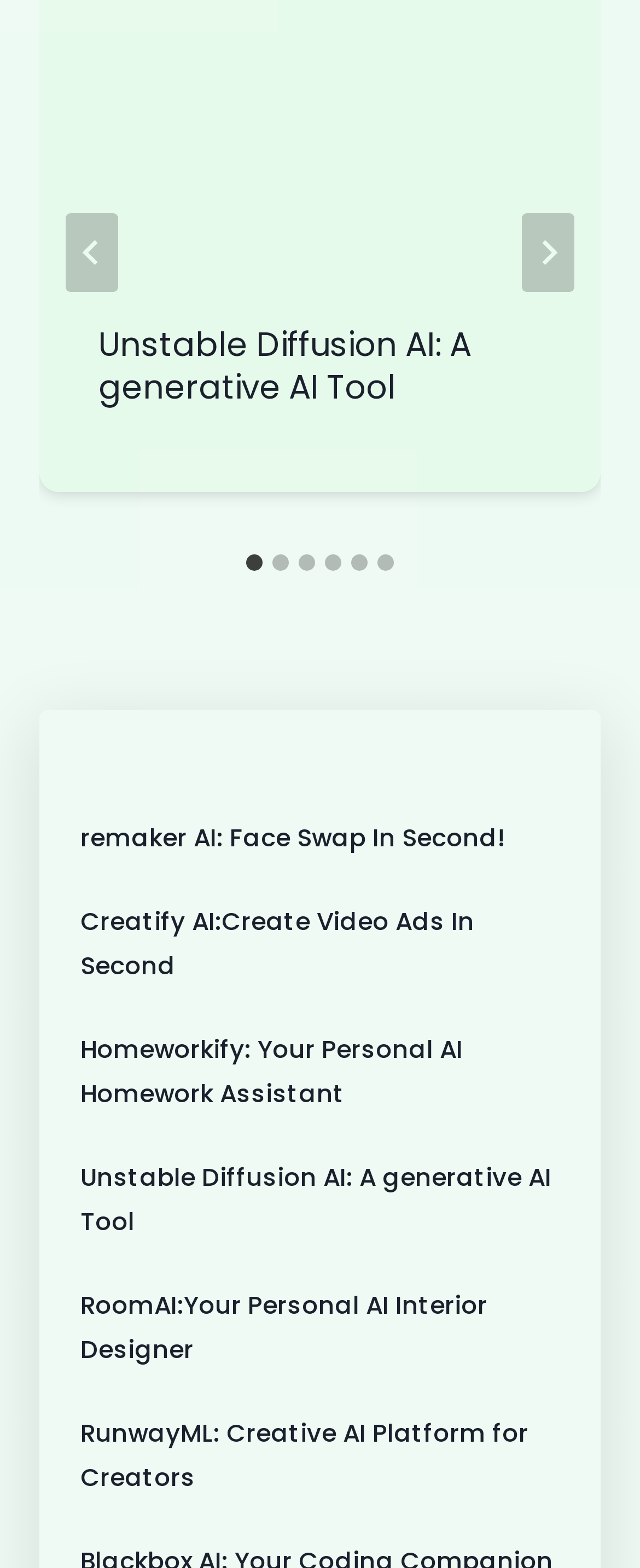Use a single word or phrase to answer the question:
What is the name of the AI tool mentioned in the header?

Unstable Diffusion AI